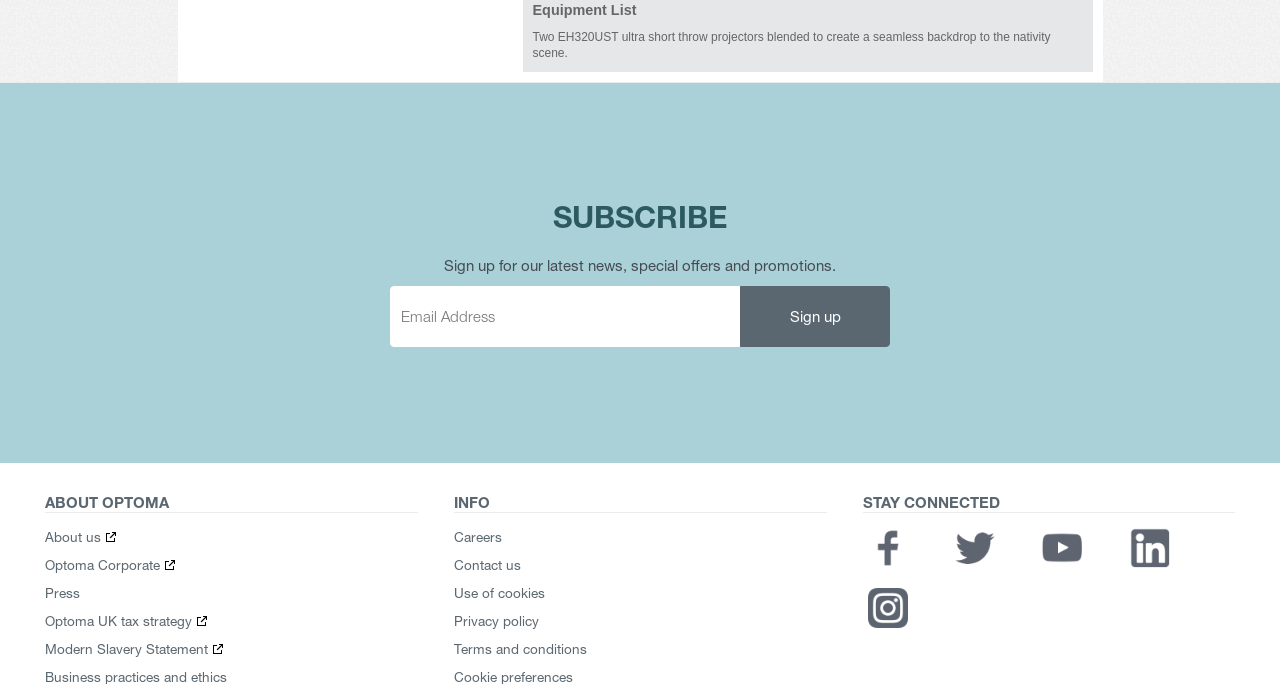Locate the bounding box coordinates of the clickable region necessary to complete the following instruction: "Contact us". Provide the coordinates in the format of four float numbers between 0 and 1, i.e., [left, top, right, bottom].

[0.355, 0.814, 0.407, 0.838]